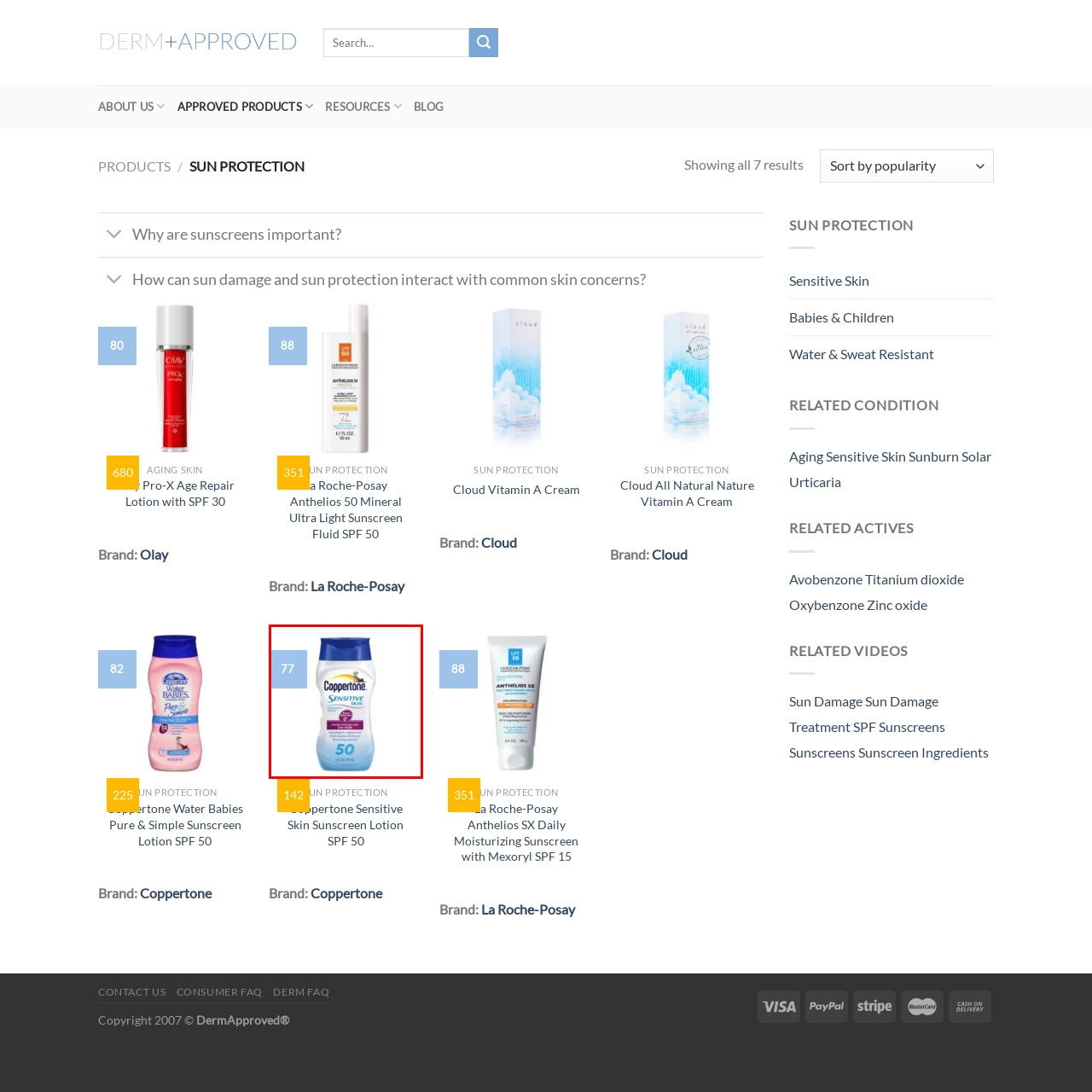What is the purpose of the sunscreen? Analyze the image within the red bounding box and give a one-word or short-phrase response.

Gentle protection for outdoor activities